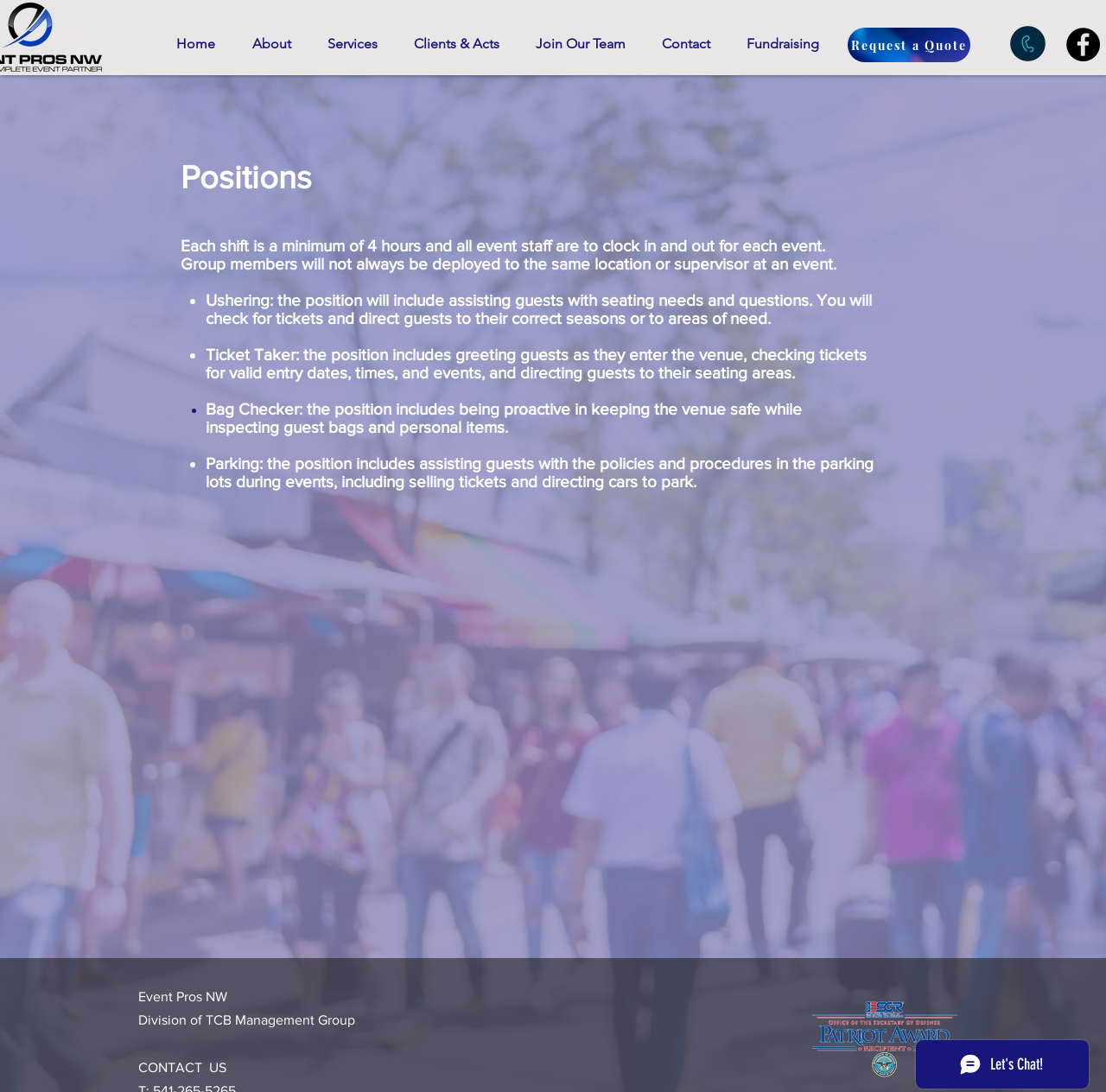Explain the webpage's layout and main content in detail.

This webpage is about fundraising positions at Event Pros NW. At the top, there is a navigation bar with links to different sections of the website, including "Home", "About", "Services", "Clients & Acts", "Join Our Team", "Contact", and "Fundraising". Next to the navigation bar, there is a "Request a Quote" link and a small image. On the top right corner, there is a social media bar with a Facebook link and its corresponding icon.

The main content of the webpage is divided into two sections. The first section has a heading "Positions" and provides information about the different fundraising positions available. Below the heading, there is a paragraph explaining the general requirements of each shift, including the minimum hours and clocking in and out procedures.

The second section lists four specific fundraising positions: Ushering, Ticket Taker, Bag Checker, and Parking. Each position is marked with a bullet point and has a brief description of the responsibilities involved. The descriptions are arranged in a vertical list, with each position below the previous one.

At the bottom of the webpage, there is a footer section with the company name "Event Pros NW" and its division "TCB Management Group". There is also a "CONTACT US" link.